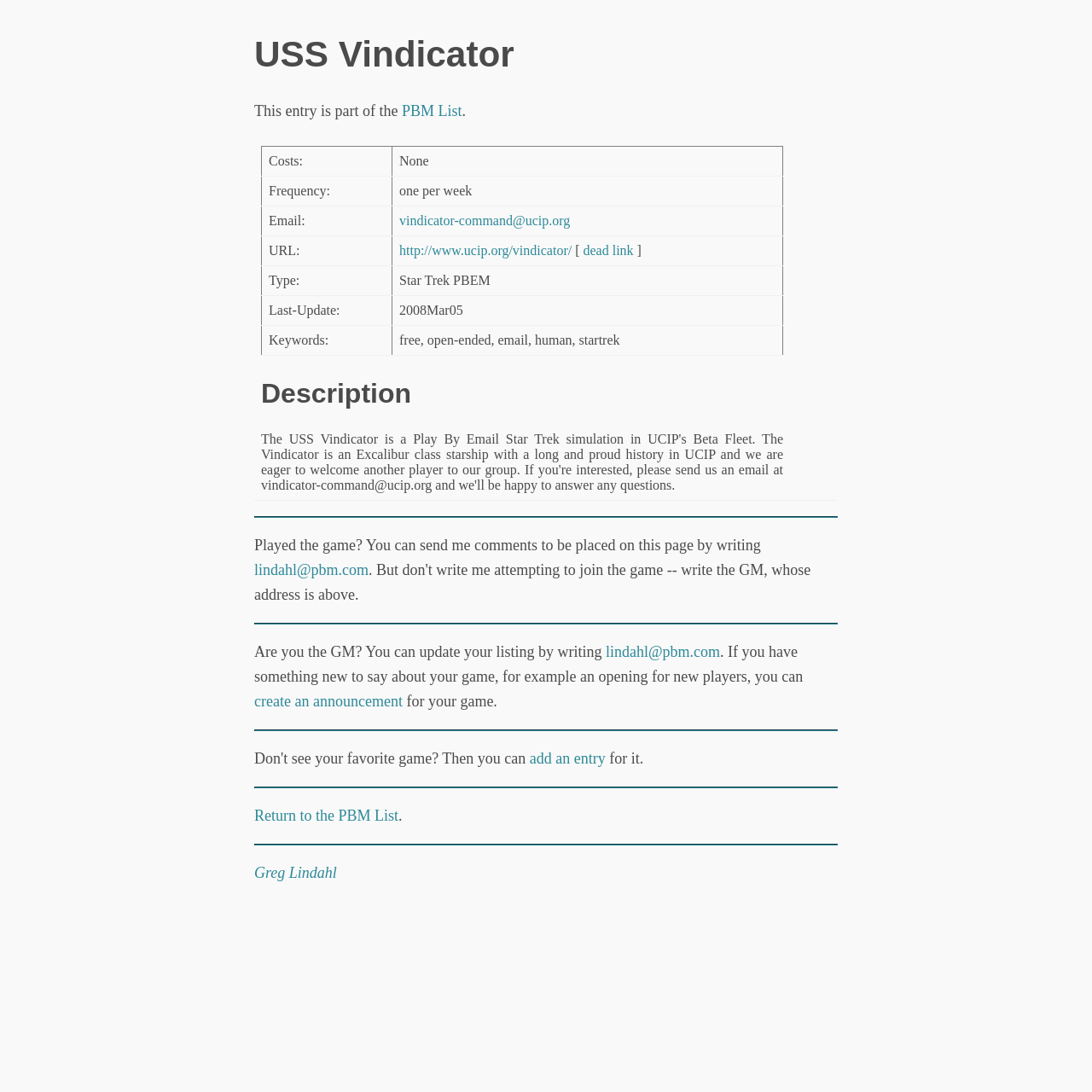Using the details in the image, give a detailed response to the question below:
What type of game is the USS Vindicator?

In the table, there is a row with 'Type:' and the corresponding value is 'Star Trek PBEM', indicating that the USS Vindicator is a Play By Email game based on the Star Trek universe.